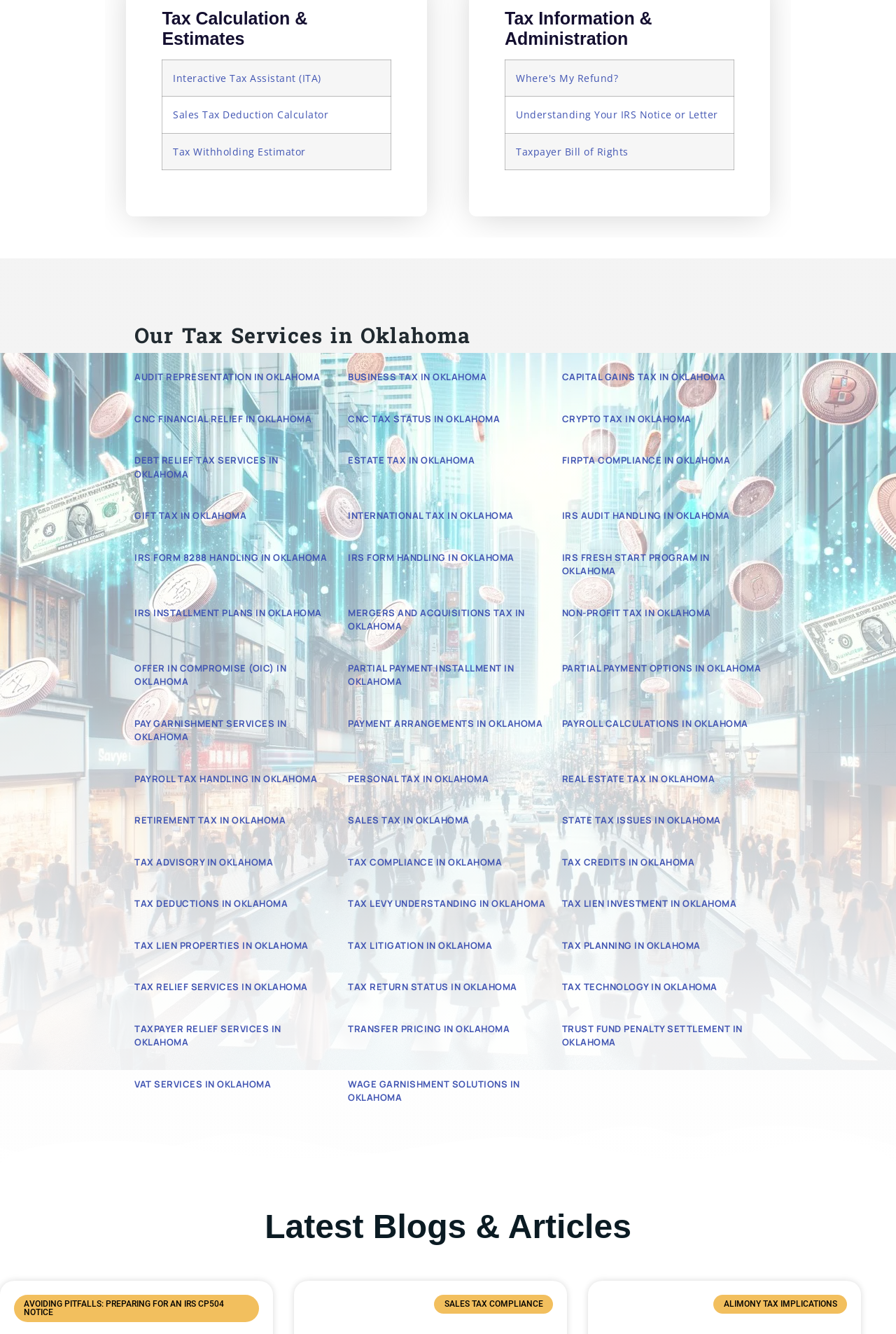Respond to the following question with a brief word or phrase:
How many tax services are listed in Oklahoma?

30